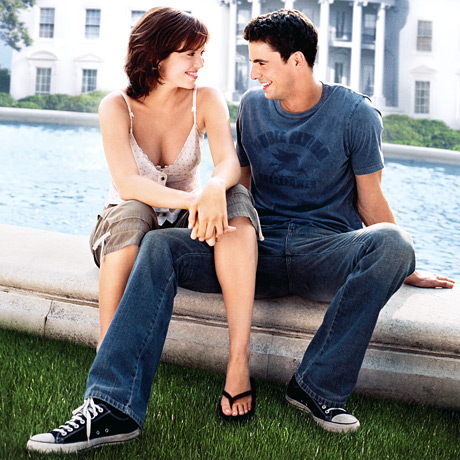Provide your answer in one word or a succinct phrase for the question: 
What is behind the couple?

A grand building